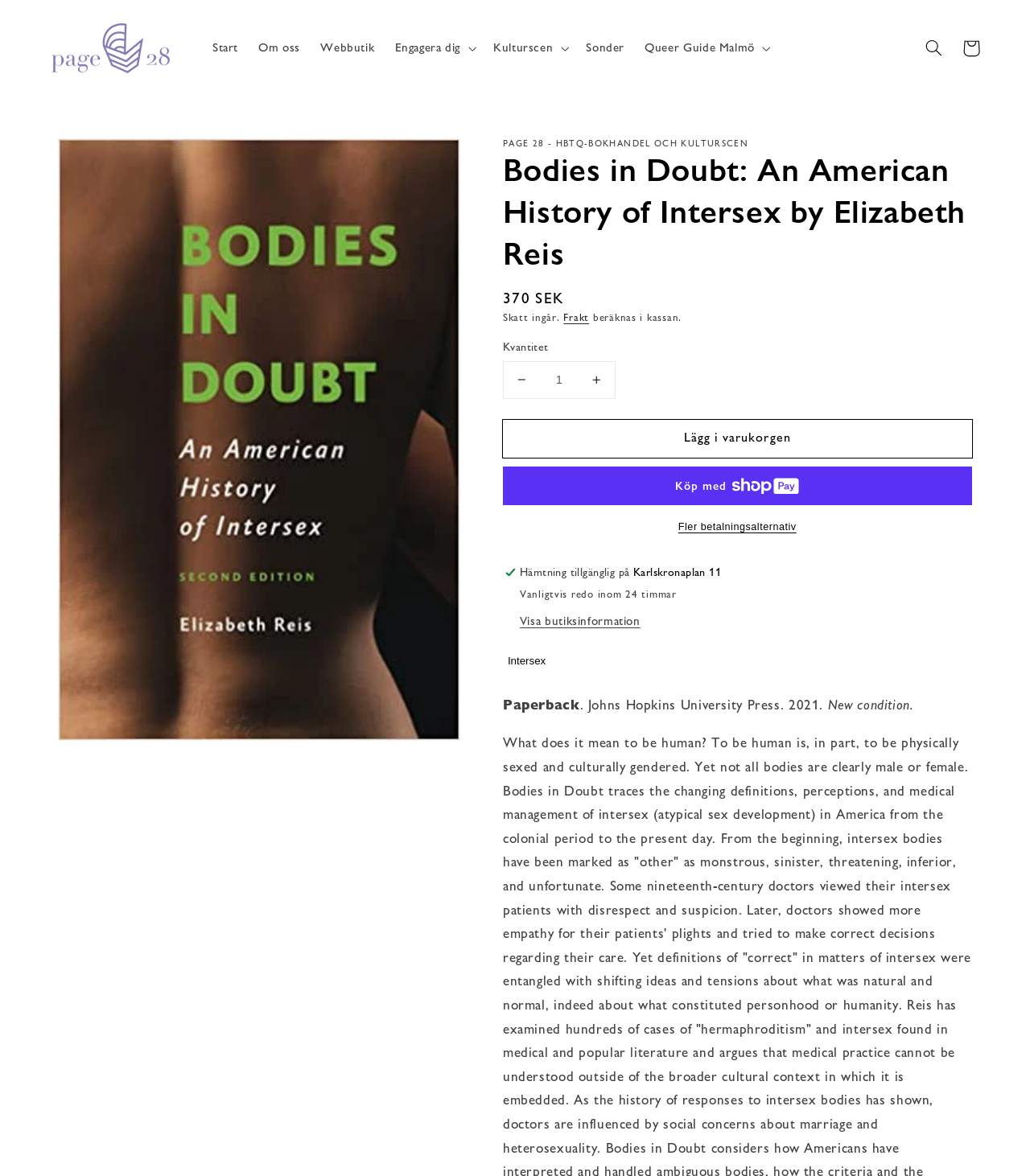Use a single word or phrase to answer this question: 
What is the price of the book?

370 SEK